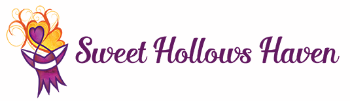From the details in the image, provide a thorough response to the question: What is the tone of the logo's design?

The logo's design, which combines vibrant colors with a heart motif and stylized floral elements, creates an artistic representation that embodies the nurturing essence of the haven, suggesting a warm and inviting tone.